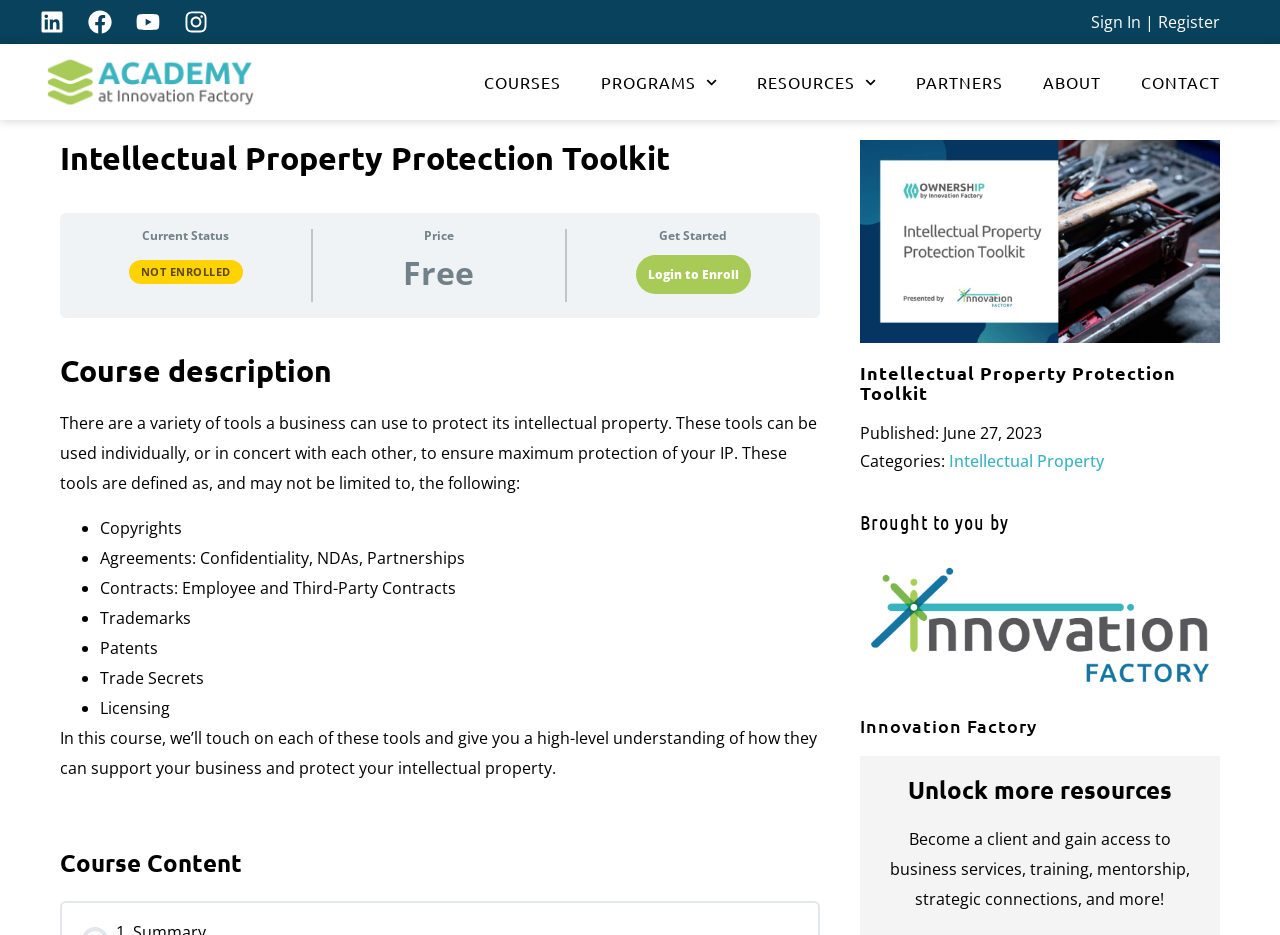Generate the text content of the main heading of the webpage.

Intellectual Property Protection Toolkit